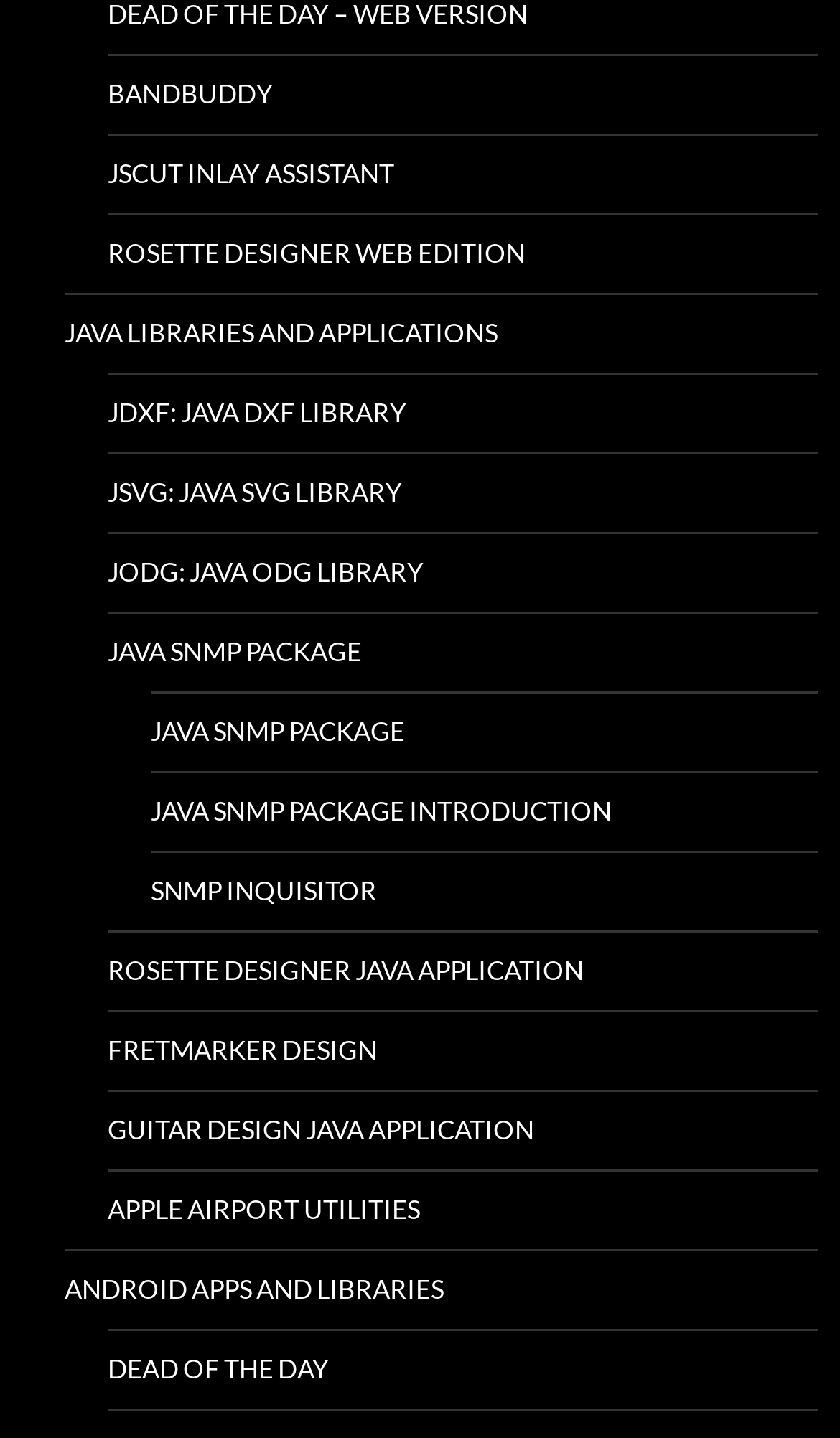Please give a succinct answer to the question in one word or phrase:
Are there any links related to Android on the webpage?

Yes